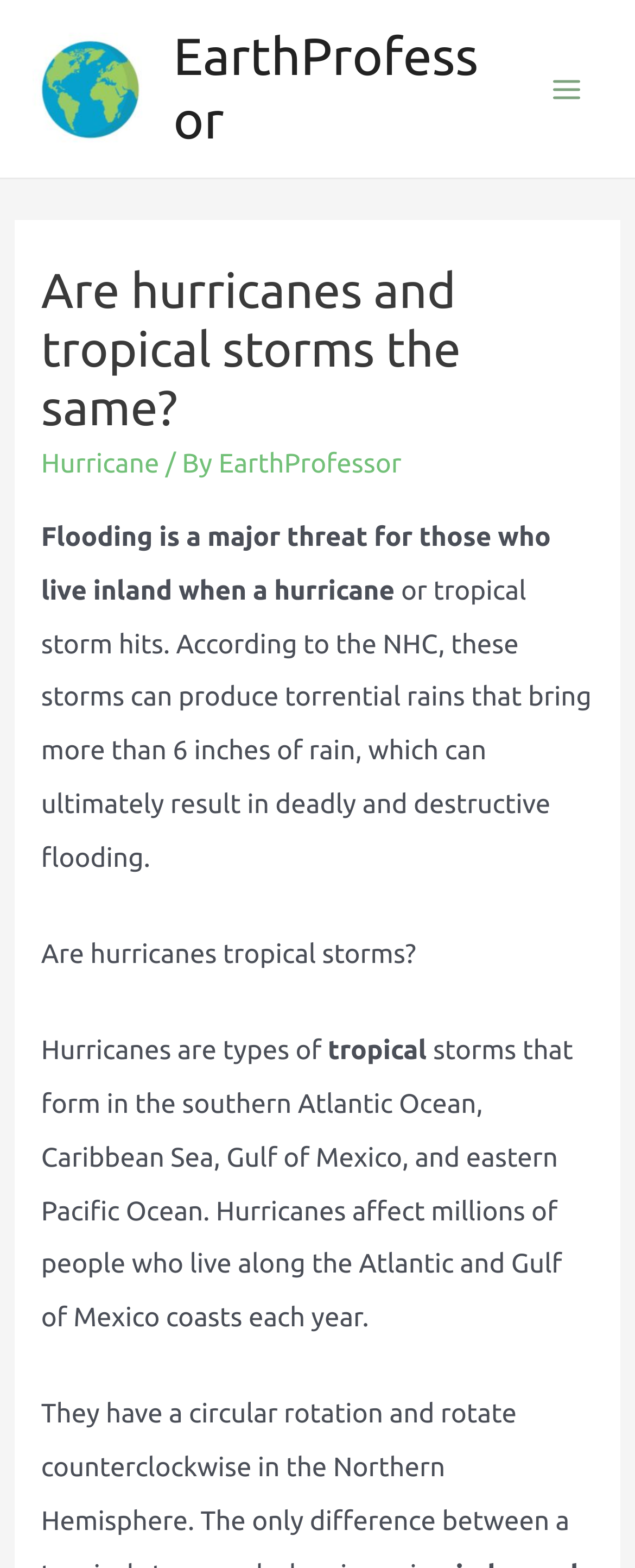What is the source of the information on this webpage?
Answer the question with a detailed and thorough explanation.

According to the webpage, the information about hurricanes and tropical storms is sourced from the NHC, which is likely the National Hurricane Center.